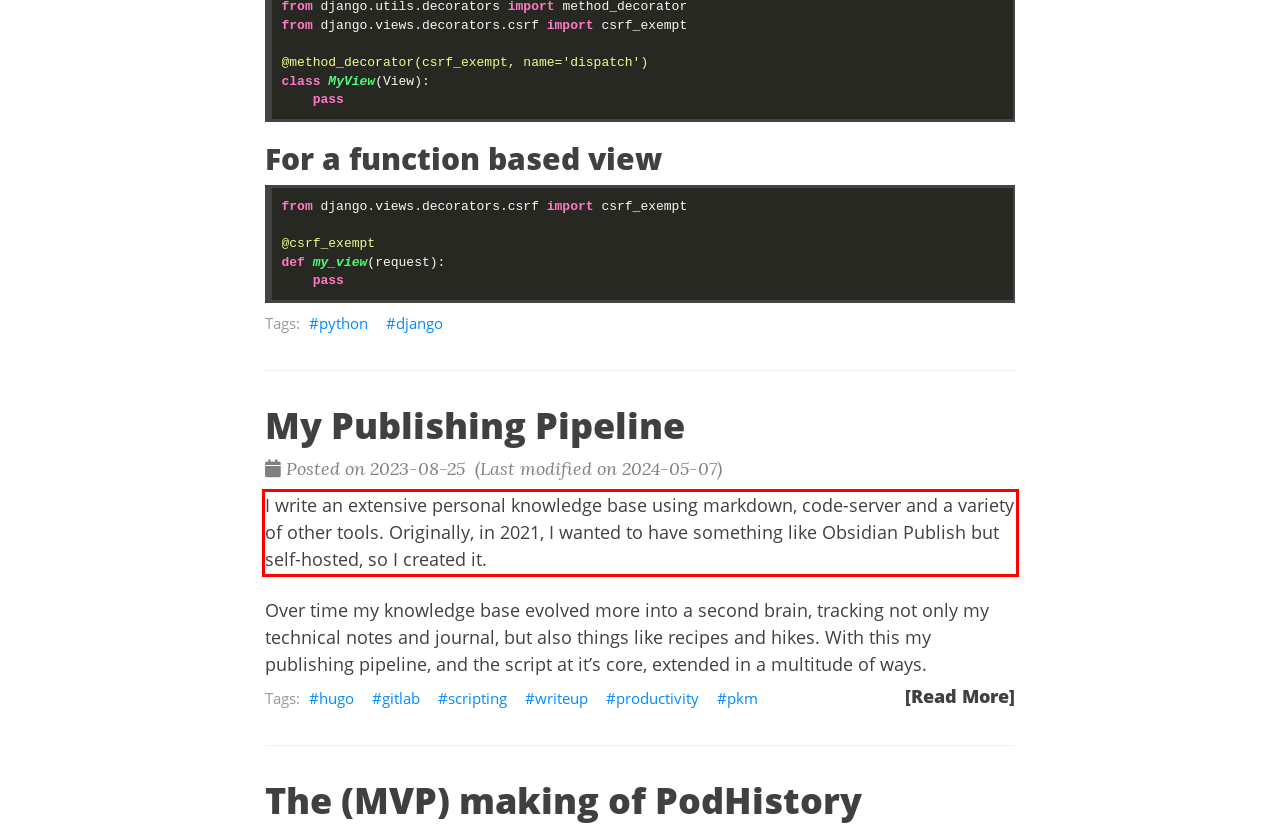Please perform OCR on the text content within the red bounding box that is highlighted in the provided webpage screenshot.

I write an extensive personal knowledge base using markdown, code-server and a variety of other tools. Originally, in 2021, I wanted to have something like Obsidian Publish but self-hosted, so I created it.